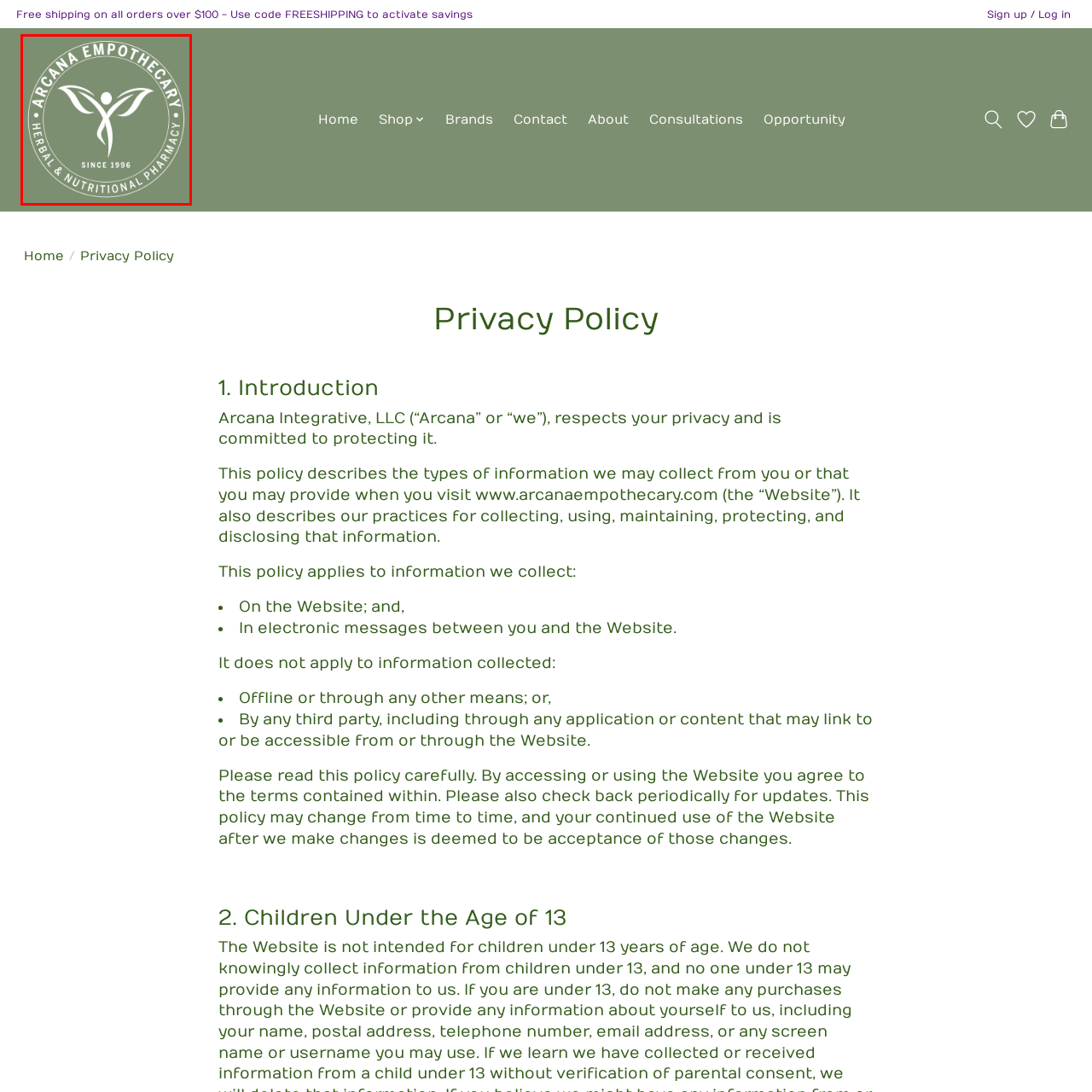Describe extensively the image that is contained within the red box.

The image features the logo of Arcana Empothecary, an herbal and nutritional pharmacy established in 1996. The design includes a stylized human figure with flowing elements resembling wings, symbolizing wellness and natural healing. Encircling the figure is the text "ARCANA EMPOTHECARY" at the top and "HERBAL & NUTRITIONAL PHARMACY" at the bottom, both contrasting against a muted green background, enhancing the logo's elegance and clarity. The incorporation of the word "SINCE 1996" at the center signifies the establishment's long-standing commitment to health and wellness. This logo encapsulates the brand's dedication to natural remedies and holistic health solutions.